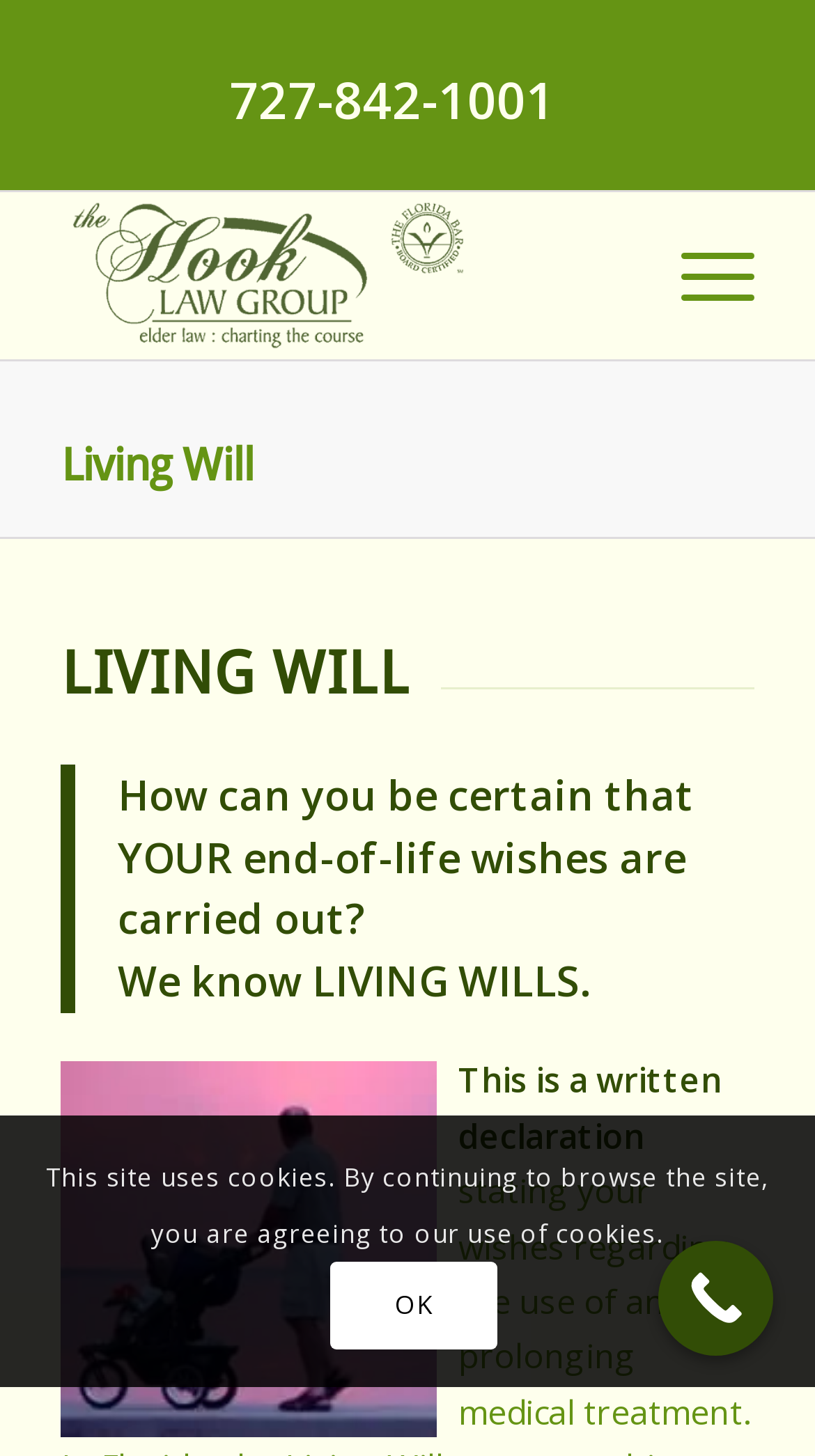What is a Living Will?
Please give a well-detailed answer to the question.

I found the definition of a Living Will by looking at the StaticText element with the text 'This is a written declaration' which has a bounding box coordinate of [0.562, 0.727, 0.885, 0.796].